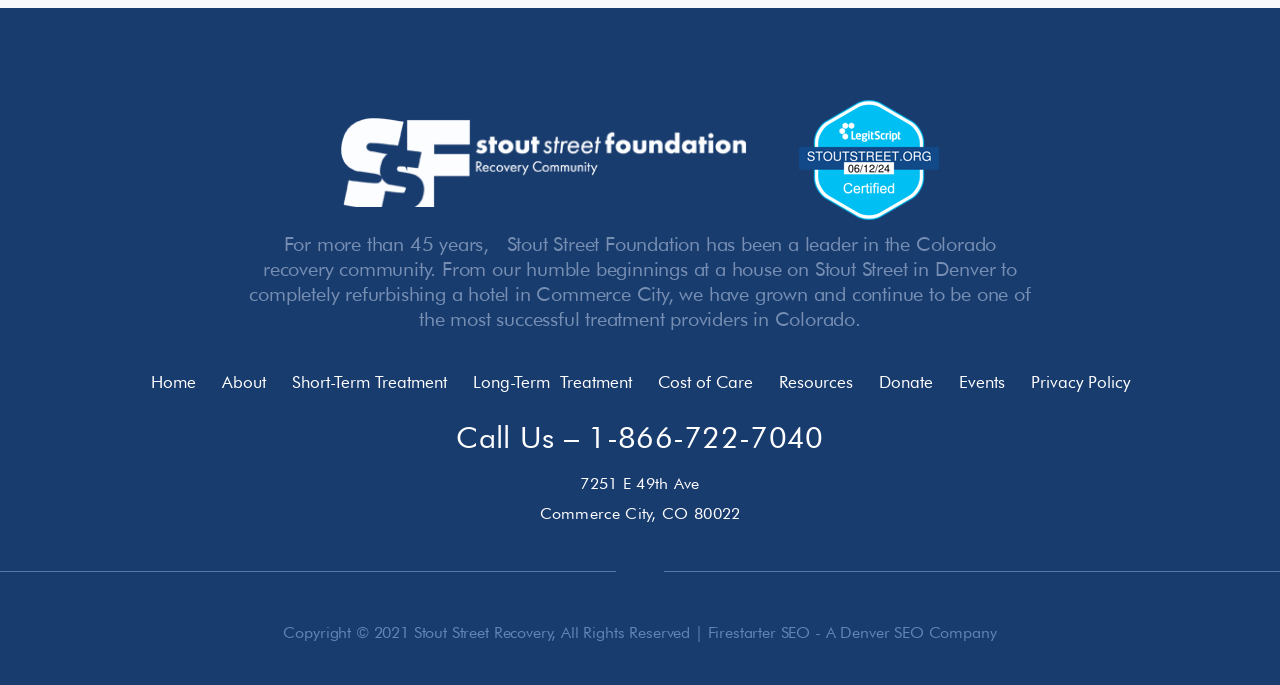Locate the bounding box coordinates of the clickable region necessary to complete the following instruction: "Click on the 'About' link". Provide the coordinates in the format of four float numbers between 0 and 1, i.e., [left, top, right, bottom].

[0.173, 0.542, 0.207, 0.572]